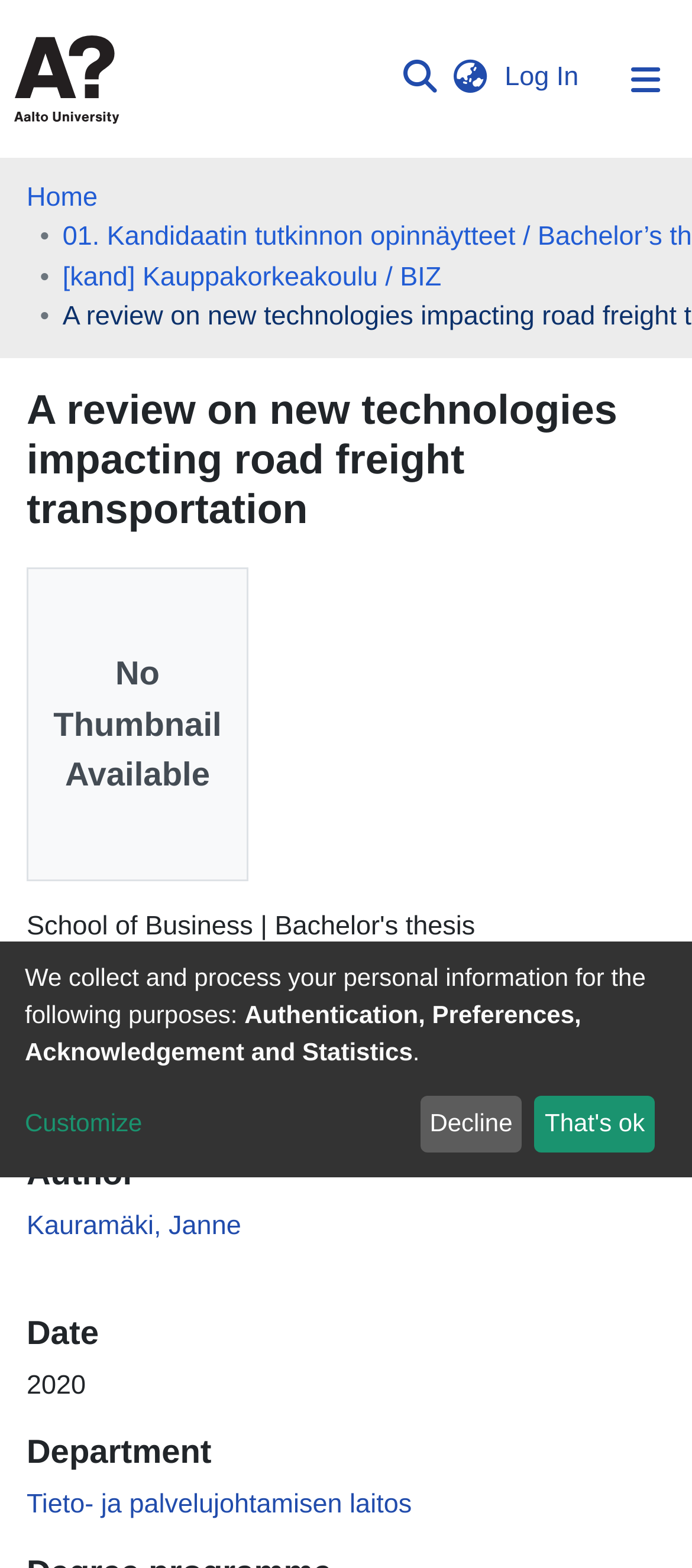Using the provided description Konstantin Kovshenin, find the bounding box coordinates for the UI element. Provide the coordinates in (top-left x, top-left y, bottom-right x, bottom-right y) format, ensuring all values are between 0 and 1.

None